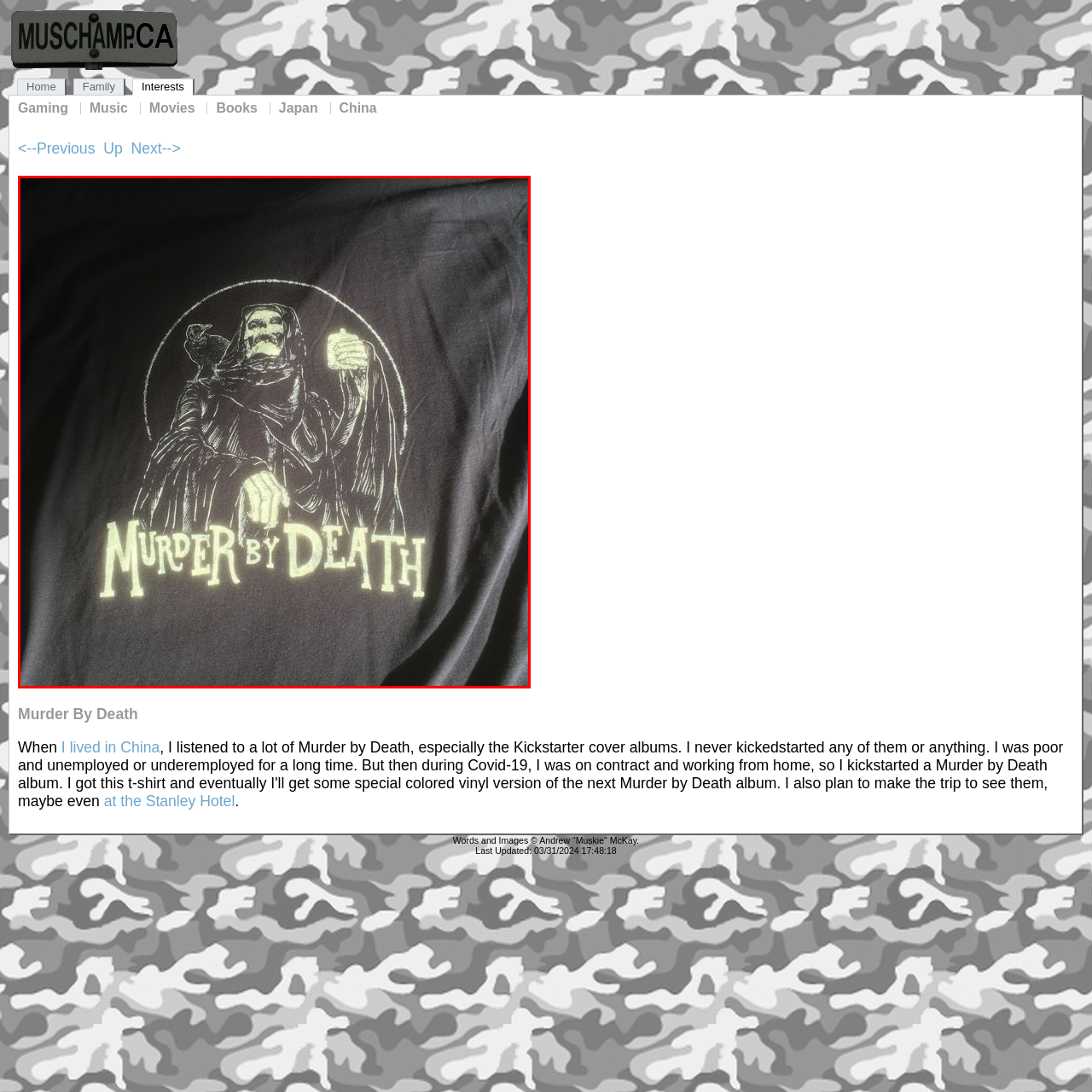What is the figure holding in one hand?
Observe the image inside the red bounding box and give a concise answer using a single word or phrase.

a drink